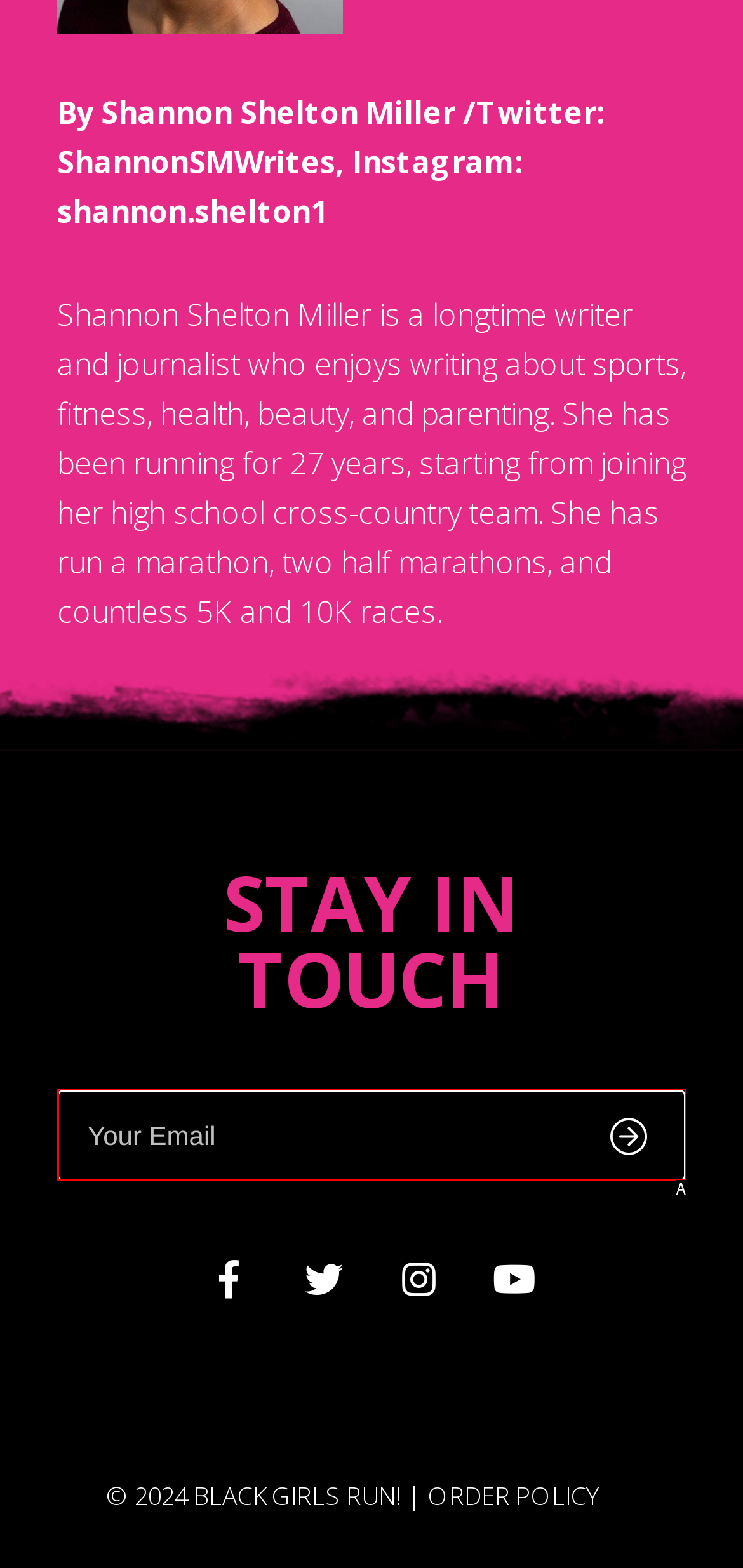Tell me which one HTML element best matches the description: name="EMAIL" placeholder="Your Email" Answer with the option's letter from the given choices directly.

A